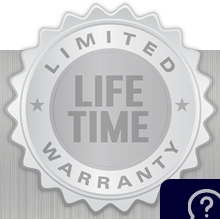Analyze the image and deliver a detailed answer to the question: Is there an icon in the bottom corner?

The question asks if there is an icon in the bottom corner of the image. Upon inspecting the image, I notice that there is indeed an icon in the bottom corner, which suggests that additional information or assistance is available regarding the warranty, inviting customers to learn more about their purchase protections.